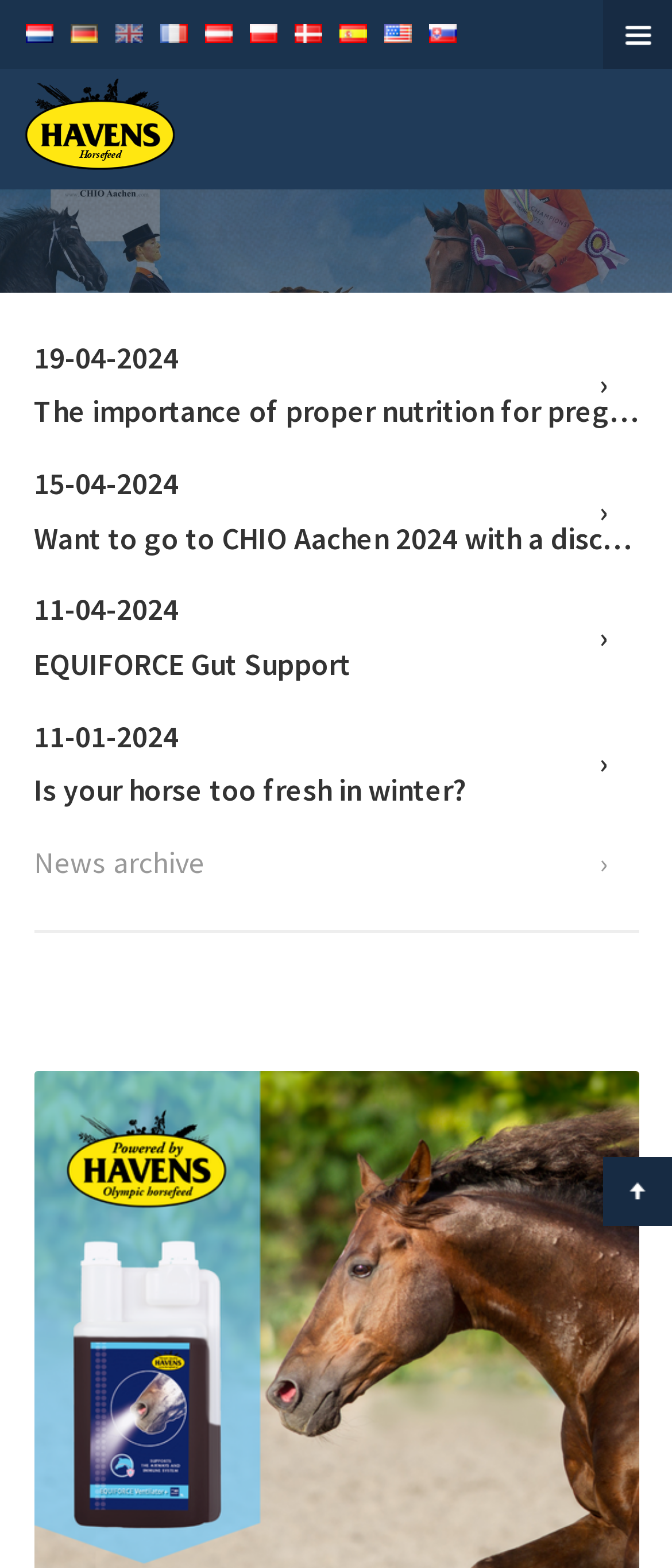Please respond in a single word or phrase: 
What type of content is featured on this webpage?

News and articles